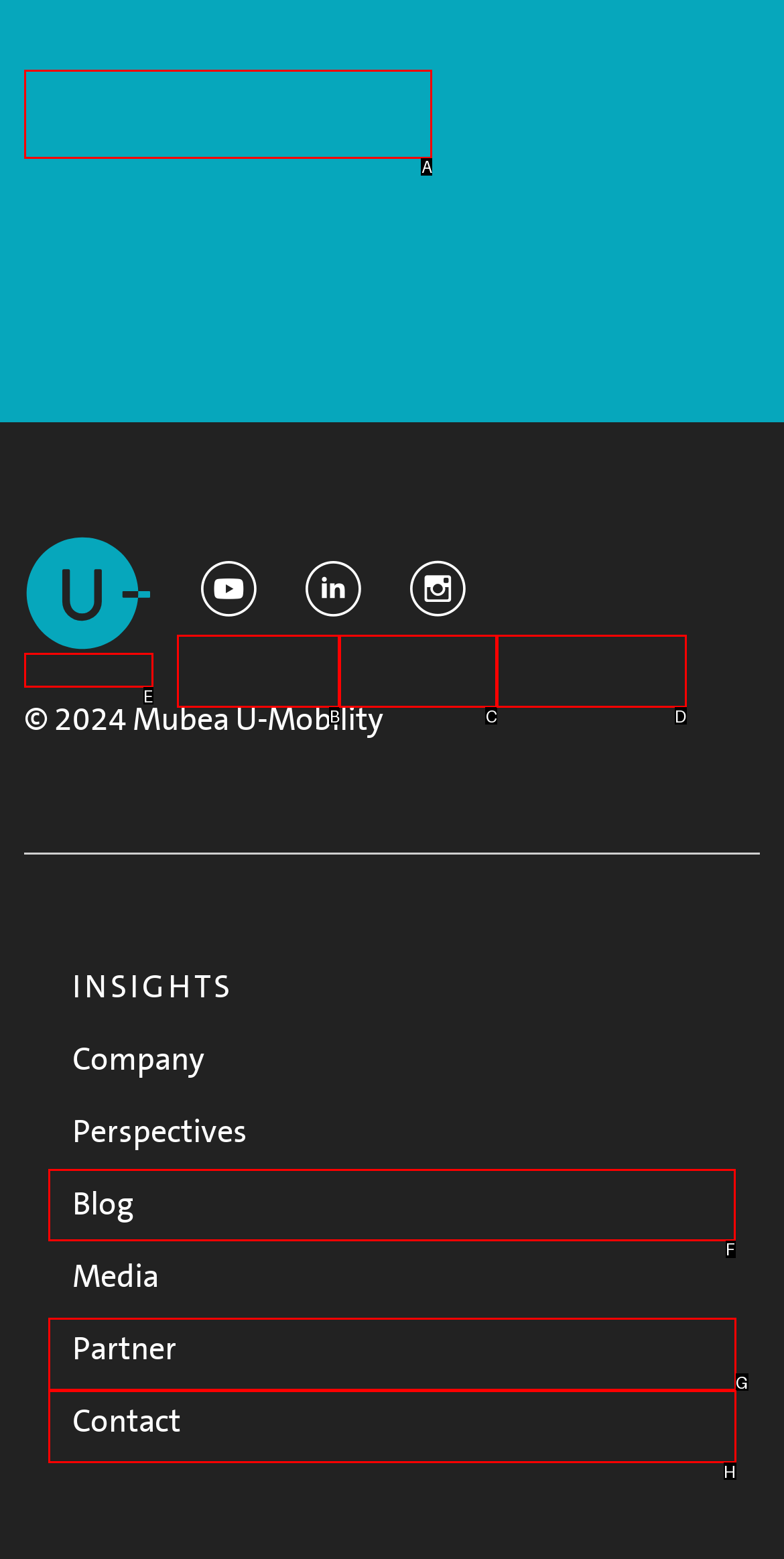Which lettered option should I select to achieve the task: check blog posts according to the highlighted elements in the screenshot?

F